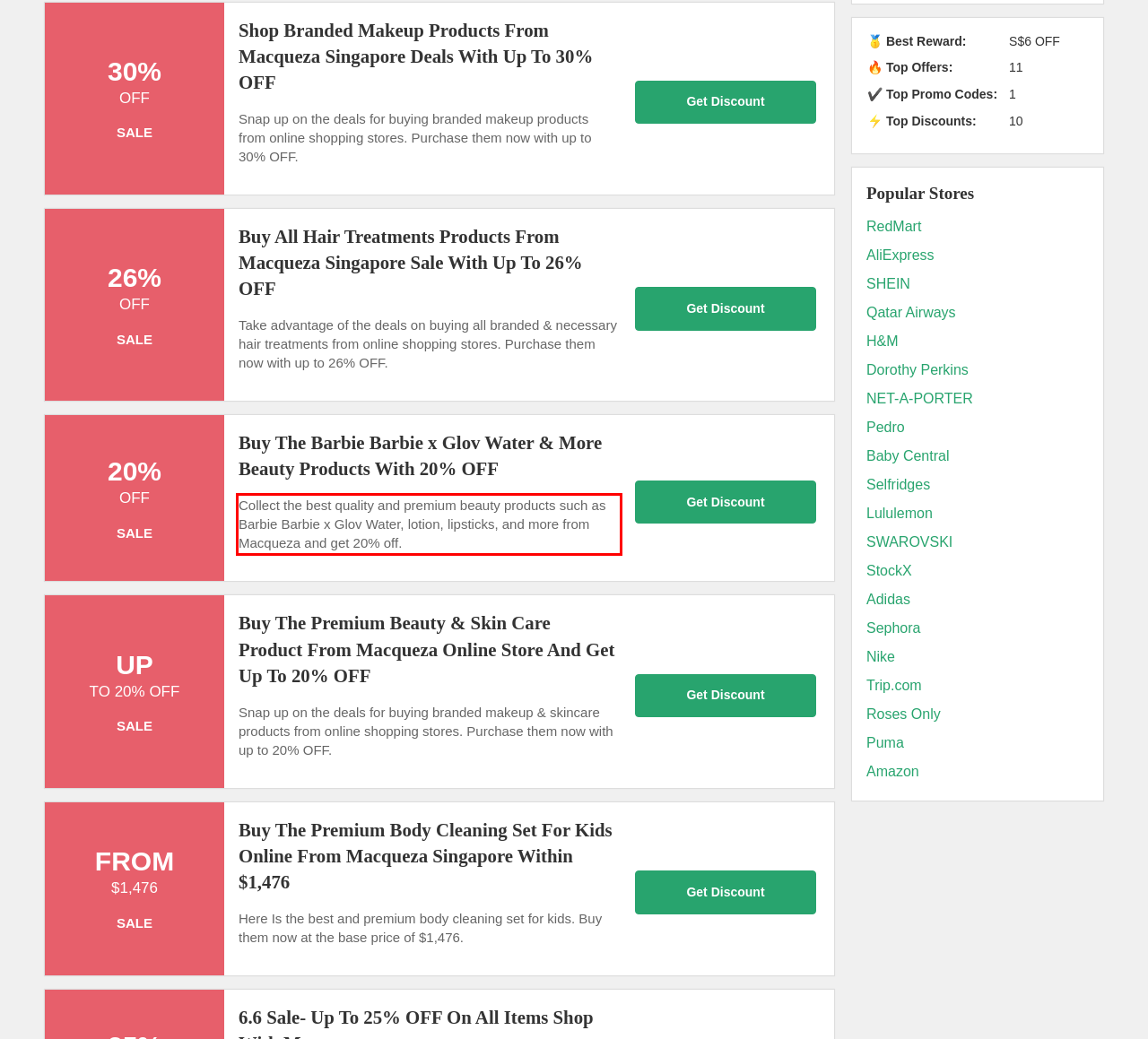Examine the screenshot of the webpage, locate the red bounding box, and perform OCR to extract the text contained within it.

Collect the best quality and premium beauty products such as Barbie Barbie x Glov Water, lotion, lipsticks, and more from Macqueza and get 20% off.